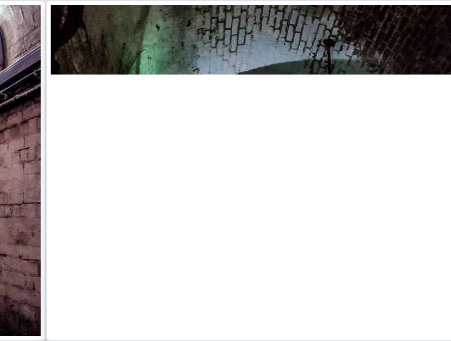What is the purpose of the Zombie Encounters event?
Answer with a single word or short phrase according to what you see in the image.

To encourage teamwork